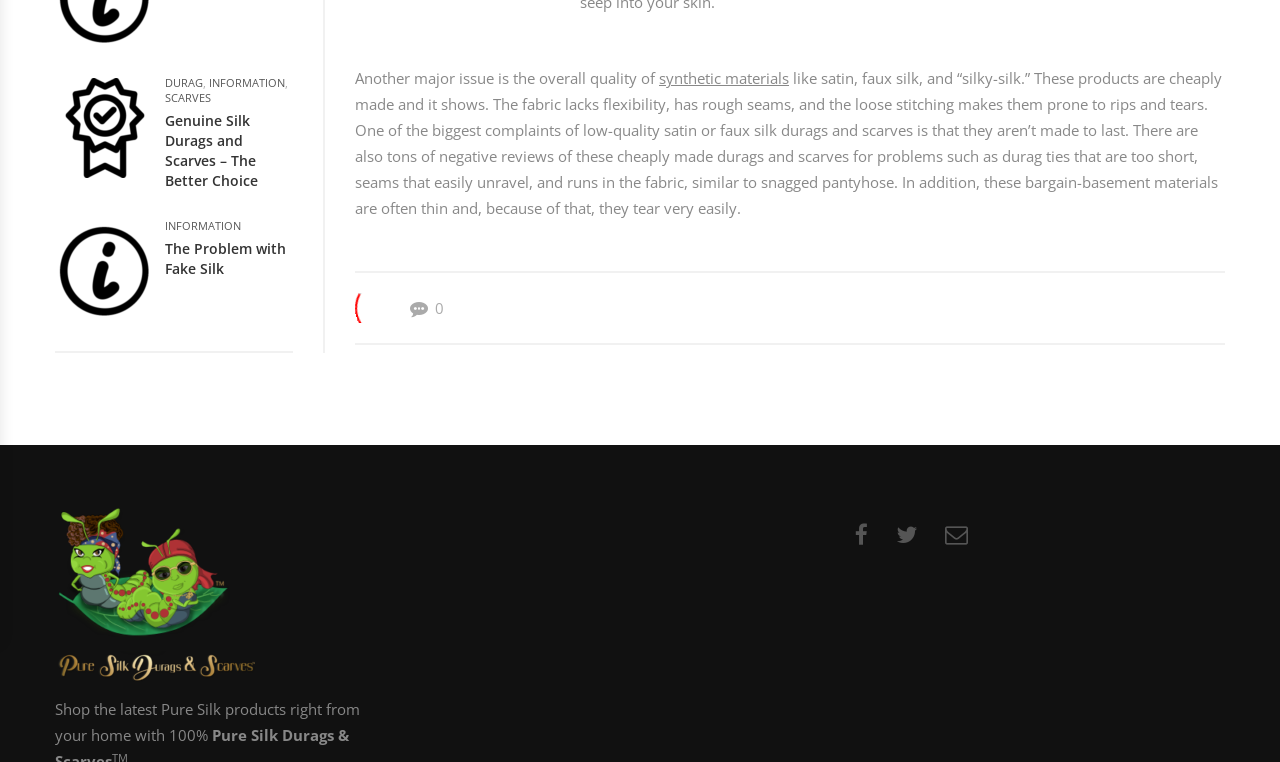Based on the element description synthetic materials, identify the bounding box of the UI element in the given webpage screenshot. The coordinates should be in the format (top-left x, top-left y, bottom-right x, bottom-right y) and must be between 0 and 1.

[0.515, 0.09, 0.616, 0.116]